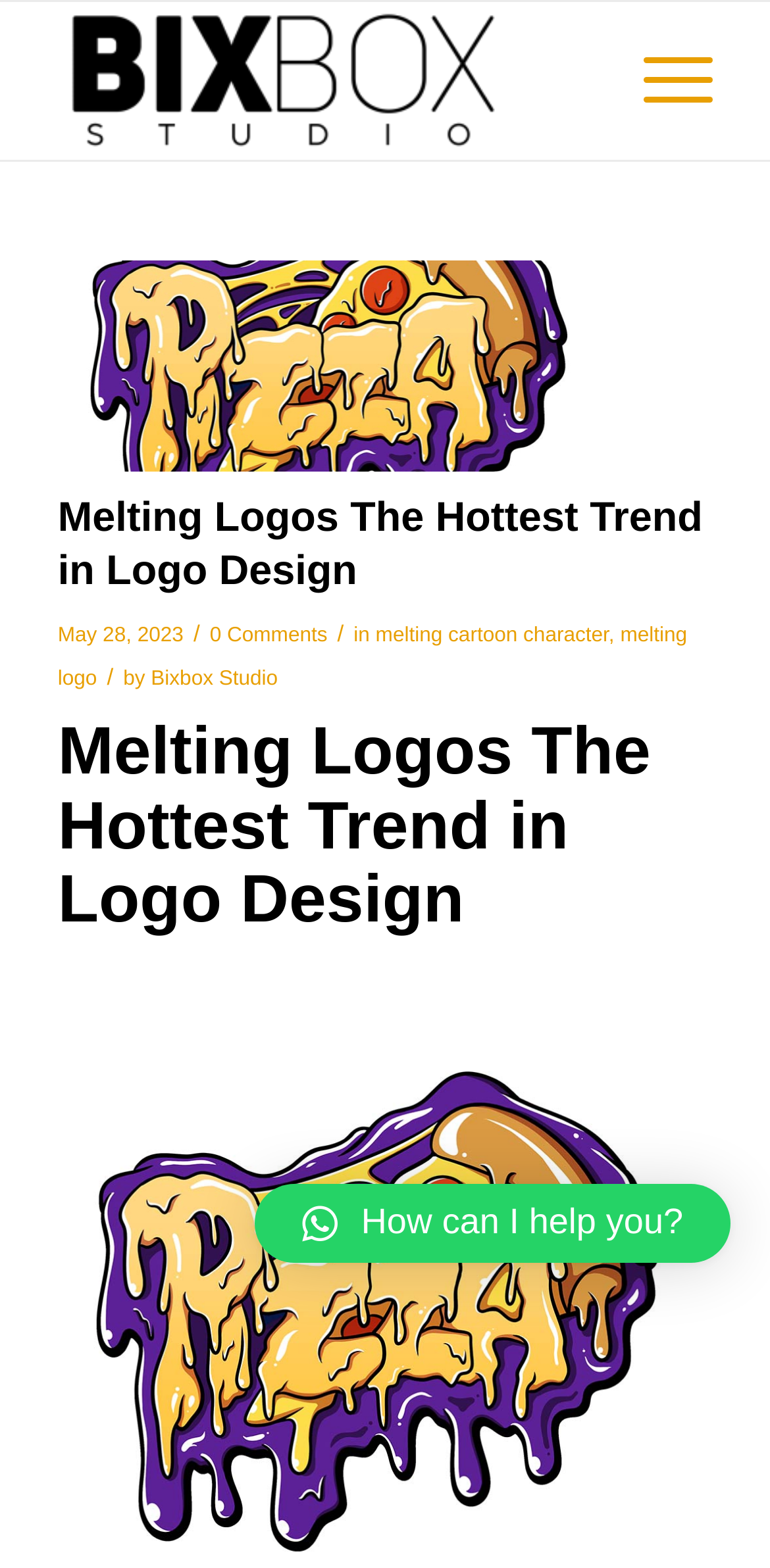Locate the bounding box of the UI element with the following description: "melting cartoon character".

[0.488, 0.397, 0.79, 0.412]